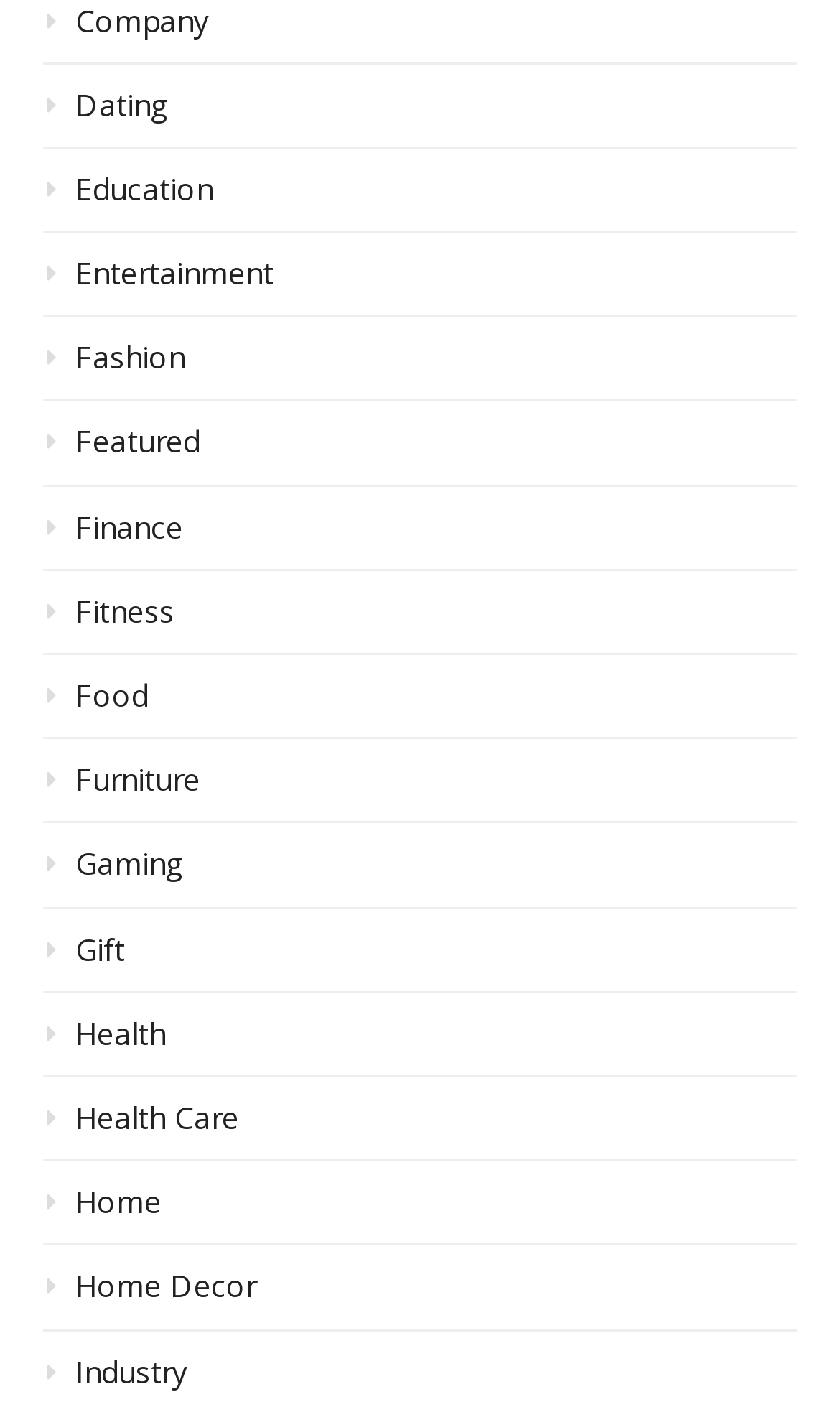Please provide the bounding box coordinates for the element that needs to be clicked to perform the instruction: "Visit the 'Home Decor' page". The coordinates must consist of four float numbers between 0 and 1, formatted as [left, top, right, bottom].

[0.051, 0.904, 0.949, 0.949]